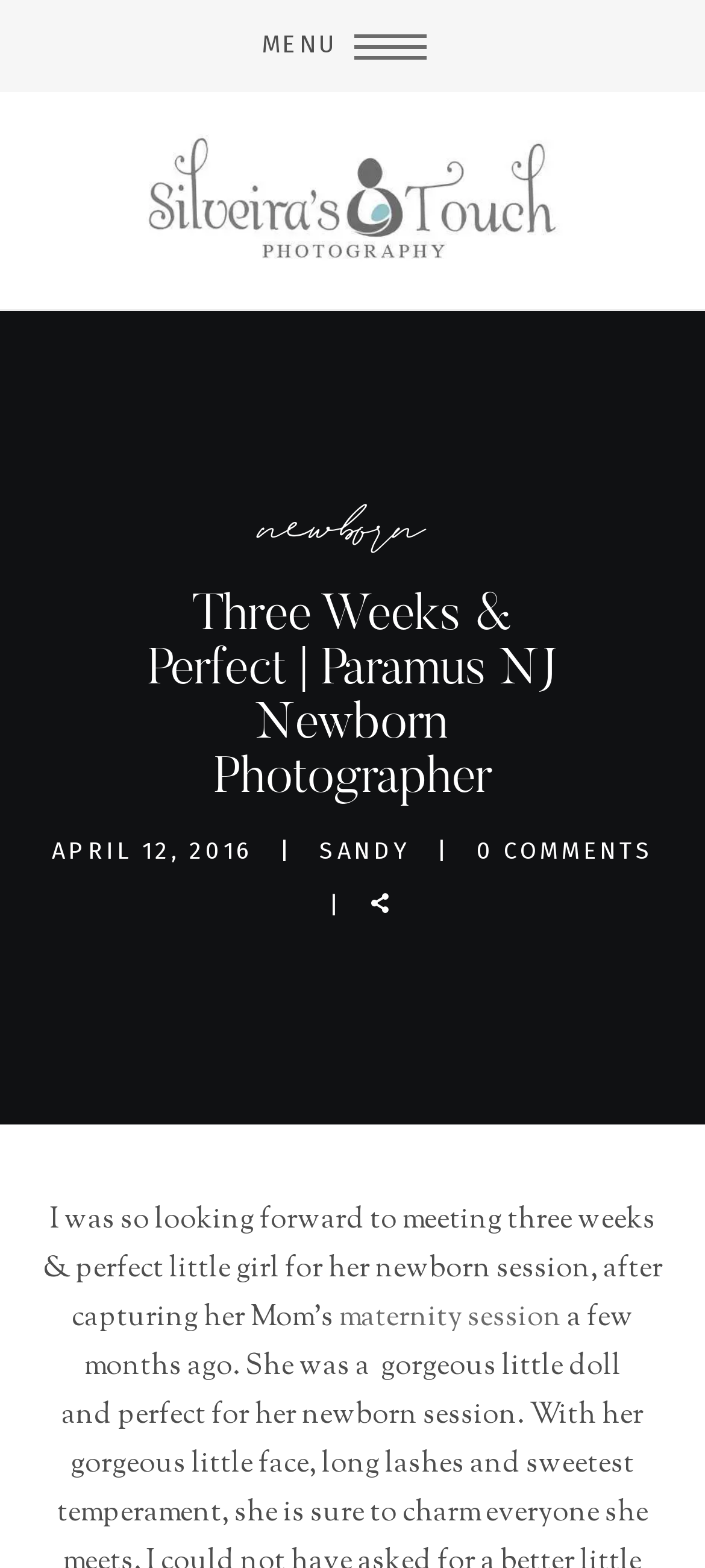Please provide a comprehensive answer to the question based on the screenshot: What type of session is mentioned in the blog post?

Based on the webpage content, specifically the StaticText element with the content 'I was so looking forward to meeting three weeks & perfect little girl for her newborn session...', it can be inferred that the blog post is about a newborn session.